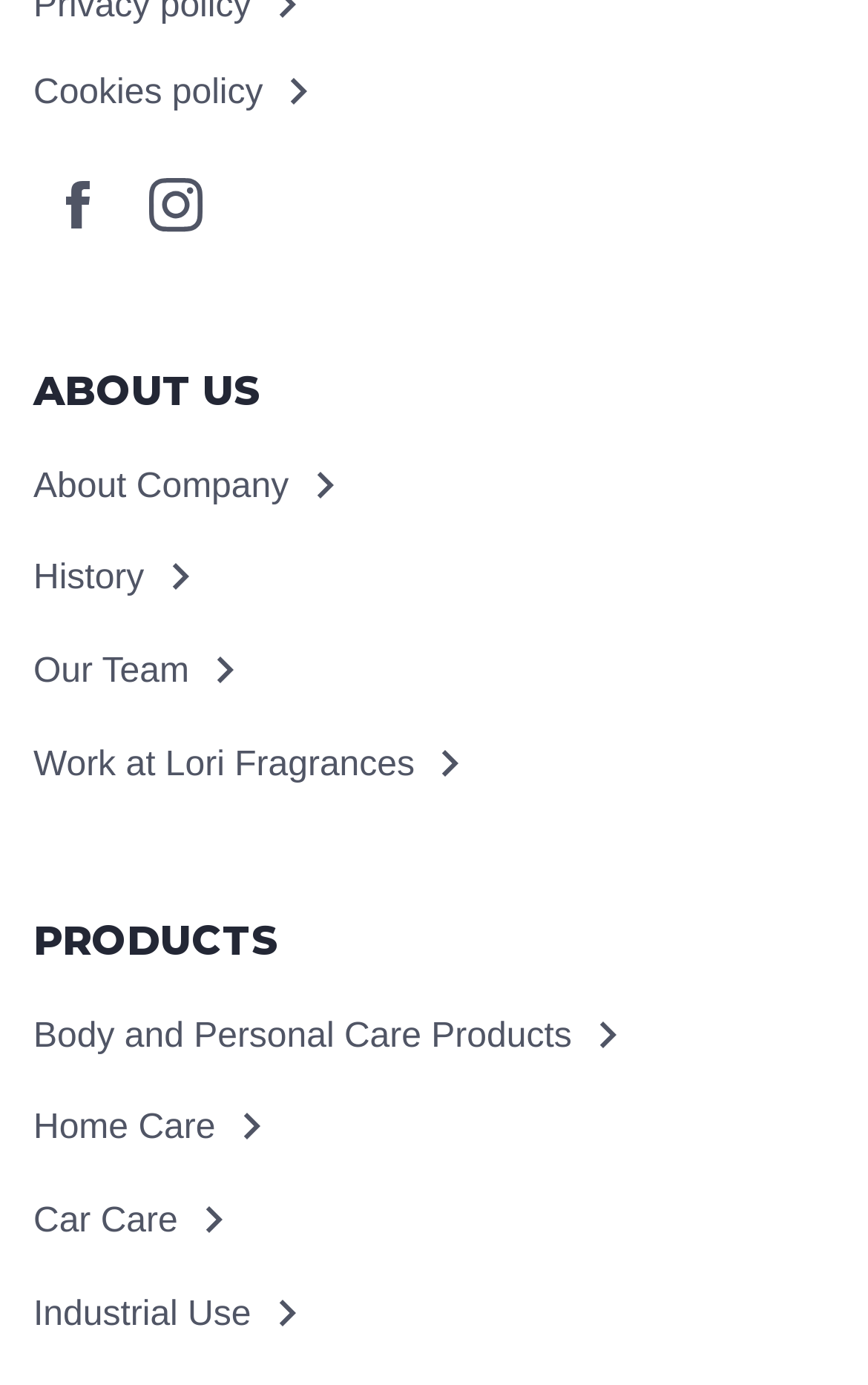Please identify the bounding box coordinates of the clickable area that will fulfill the following instruction: "Click on About Company". The coordinates should be in the format of four float numbers between 0 and 1, i.e., [left, top, right, bottom].

[0.038, 0.332, 0.404, 0.369]